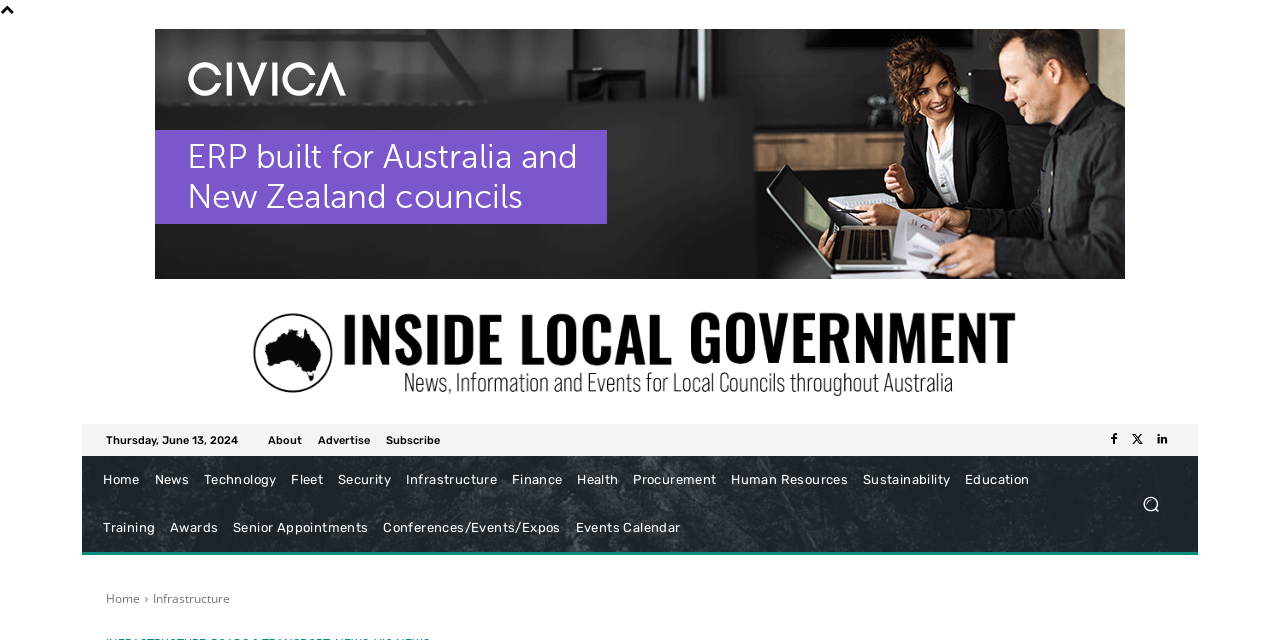Show the bounding box coordinates of the element that should be clicked to complete the task: "Go to the About page".

[0.209, 0.679, 0.236, 0.696]